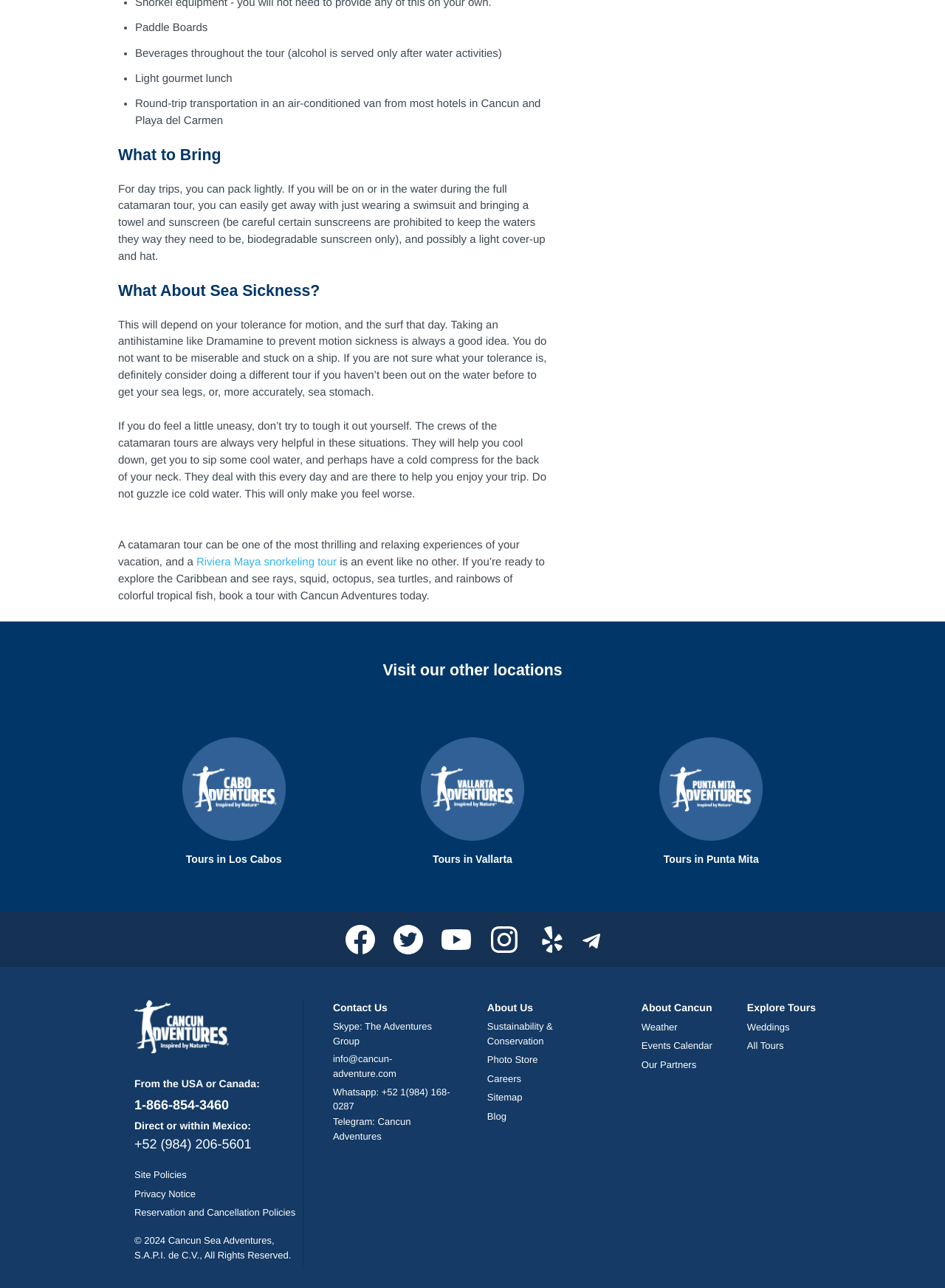What other locations do they offer tours in?
Using the information from the image, provide a comprehensive answer to the question.

The links under the 'Visit our other locations' heading indicate that they offer tours in Los Cabos, Vallarta, and Punta Mita, in addition to Cancun.